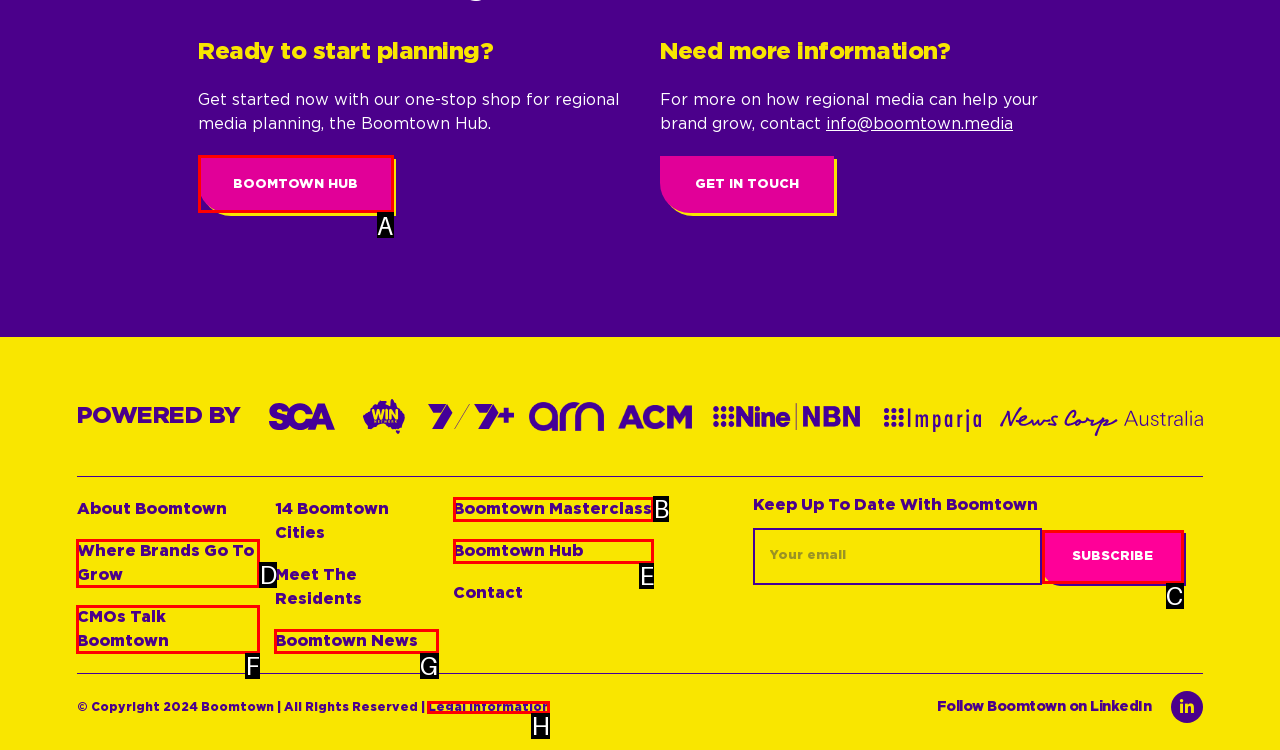Which option best describes: CMOs Talk Boomtown
Respond with the letter of the appropriate choice.

F